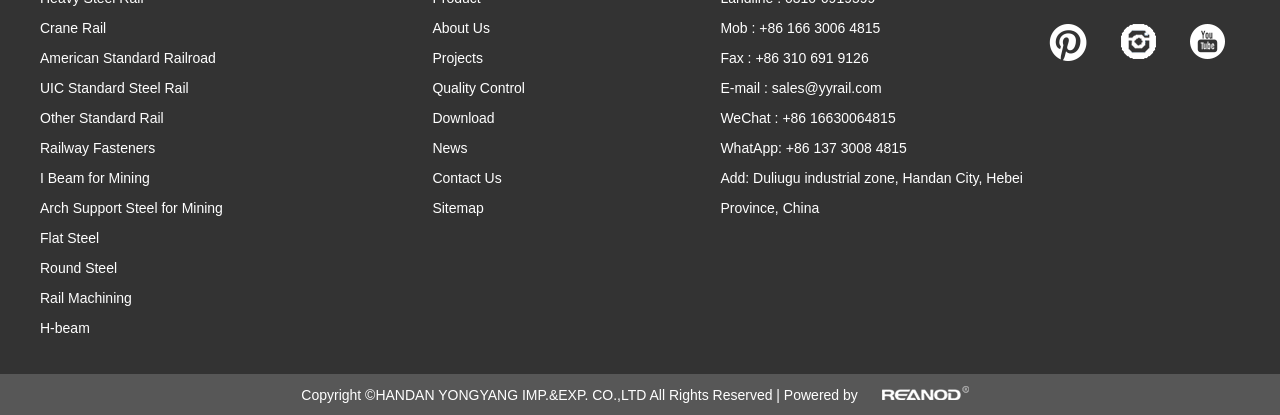What type of steel is listed first?
Analyze the screenshot and provide a detailed answer to the question.

I looked at the list of links on the left side of the webpage and found that the first link is 'Crane Rail', which is a type of steel.